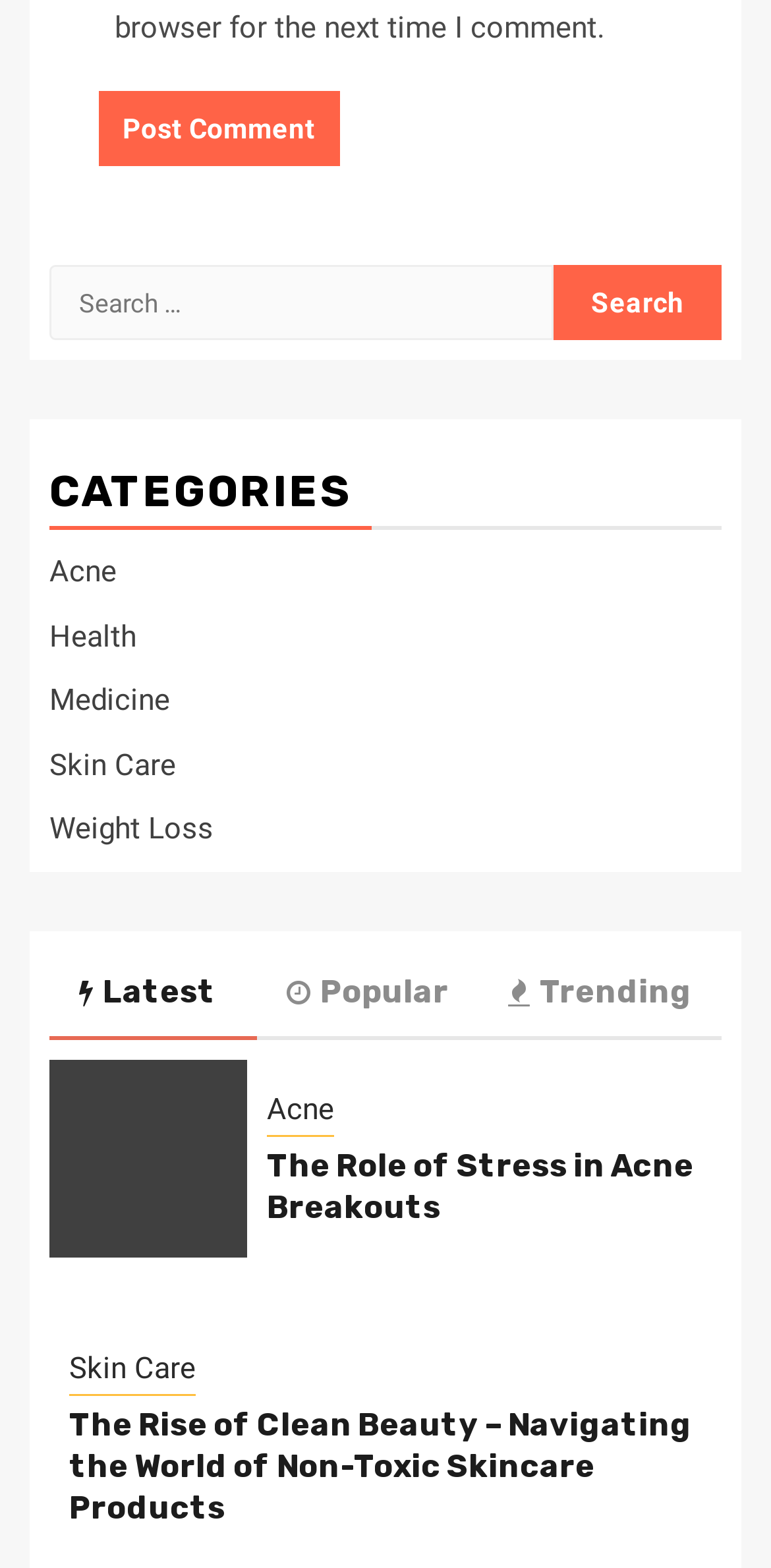What can be searched on this webpage?
Offer a detailed and full explanation in response to the question.

The search bar with the label 'Search for:' and the categories listed below, such as 'Acne', 'Health', 'Medicine', etc., indicate that users can search for various topics related to health and wellness on this webpage.